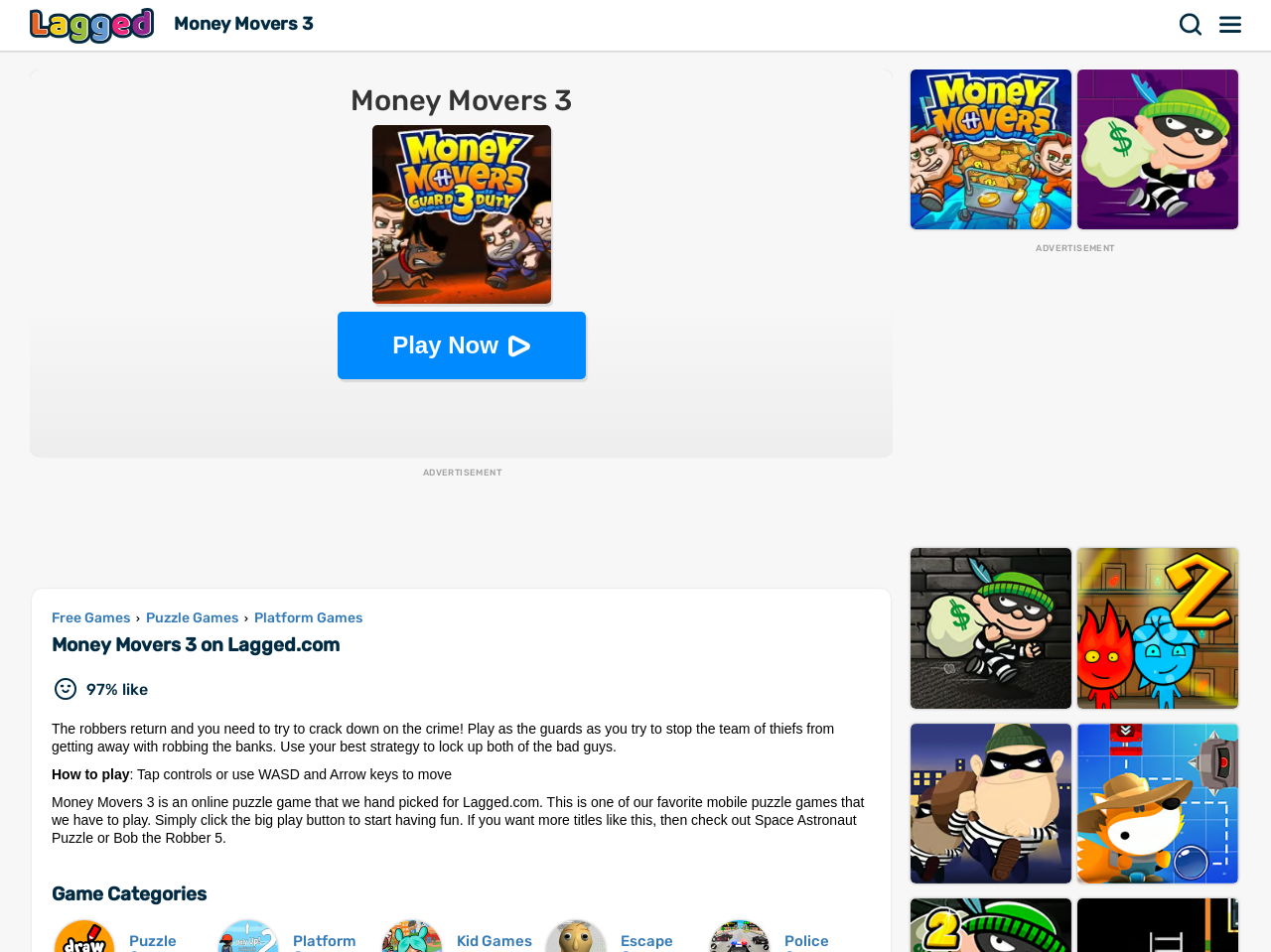Determine the heading of the webpage and extract its text content.

Money Movers 3